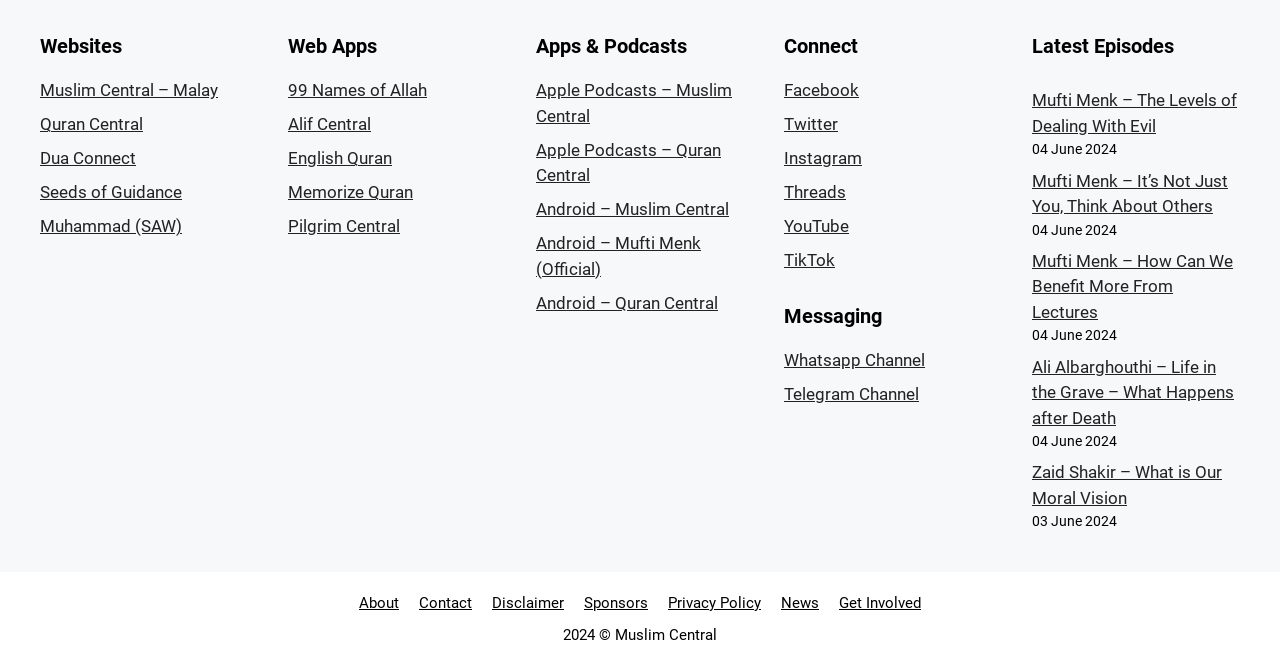What are the categories of links on the webpage?
Using the visual information, respond with a single word or phrase.

Websites, Web Apps, Apps & Podcasts, Connect, Messaging